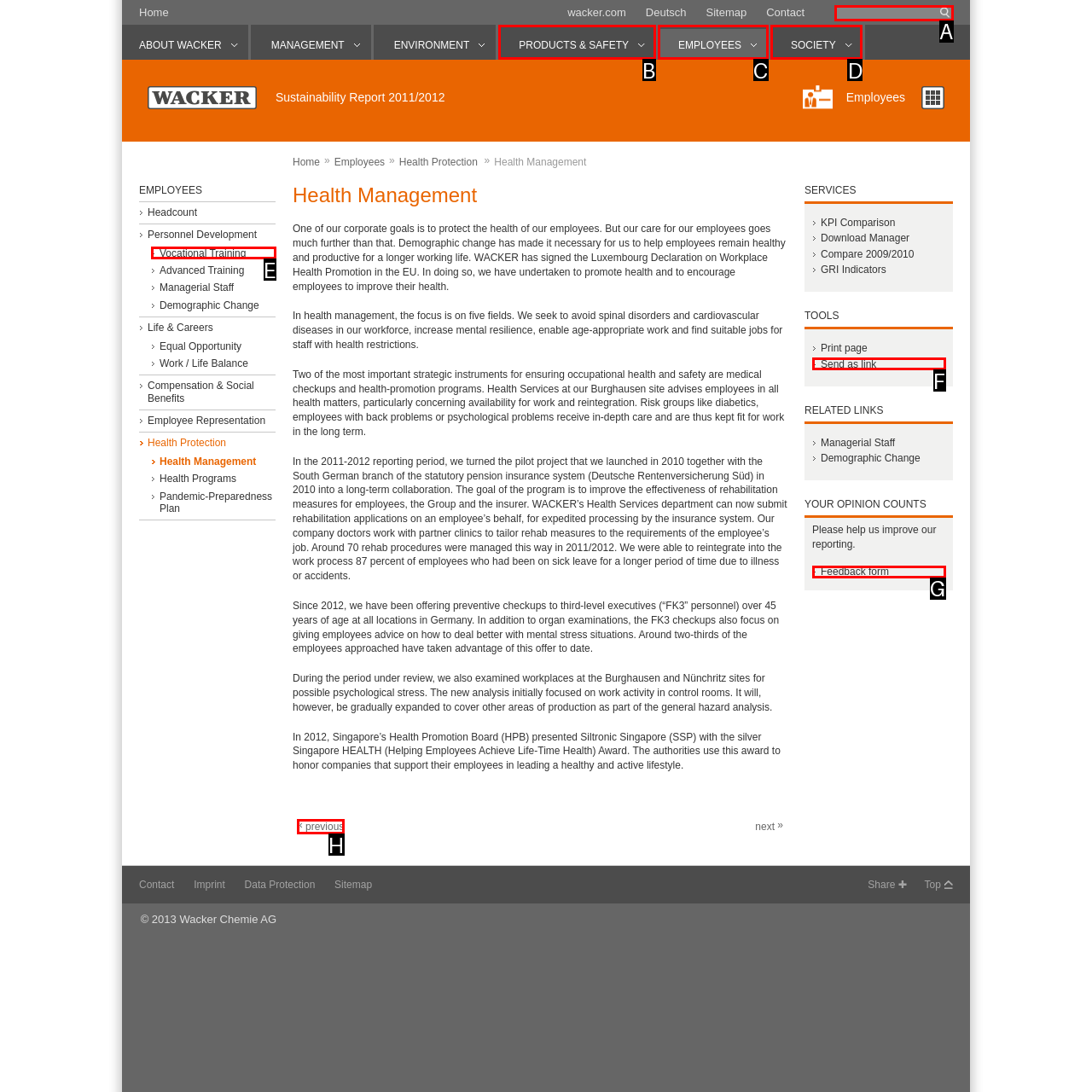Pick the HTML element that should be clicked to execute the task: provide feedback
Respond with the letter corresponding to the correct choice.

G